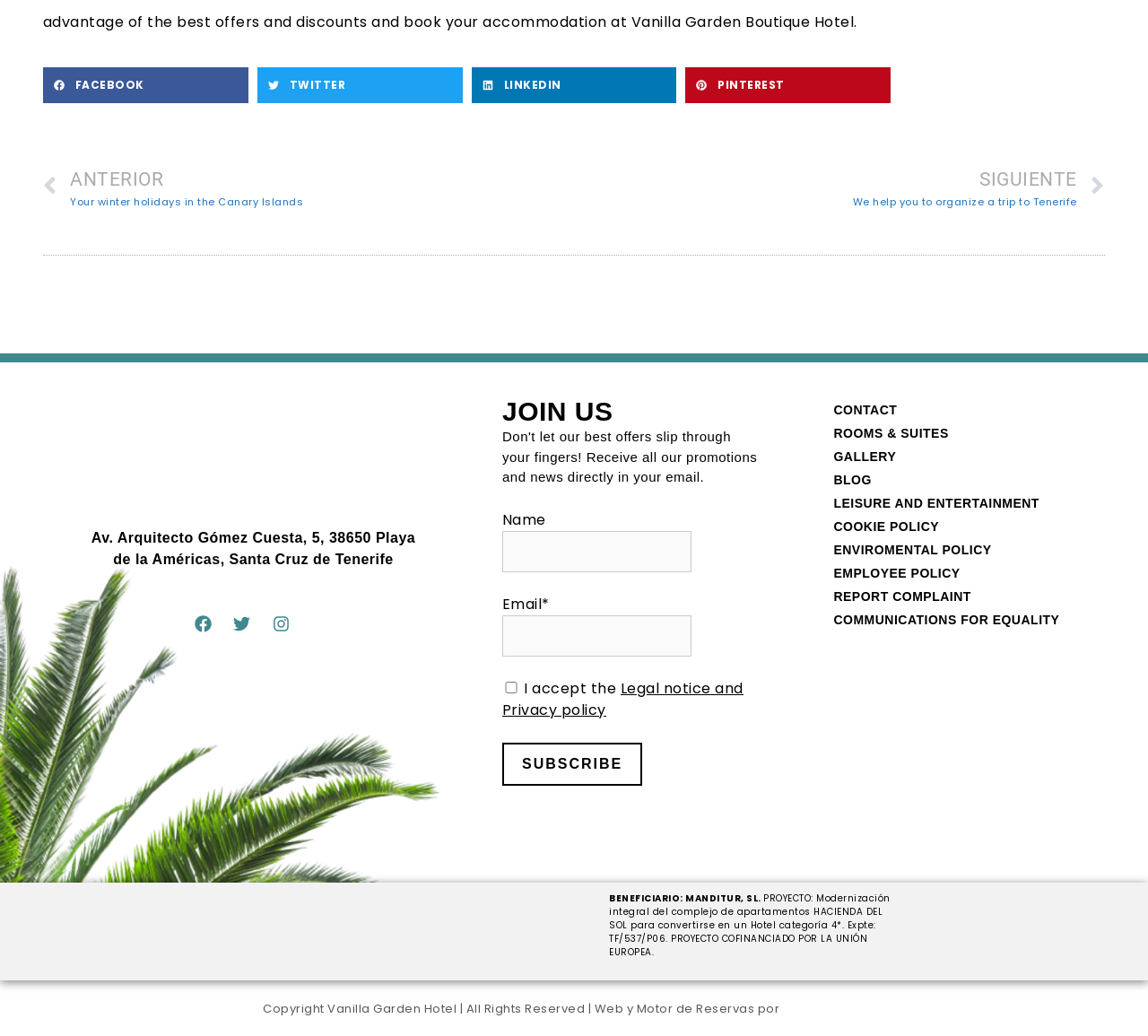What social media platforms can you share on?
Refer to the screenshot and answer in one word or phrase.

Facebook, Twitter, LinkedIn, Pinterest